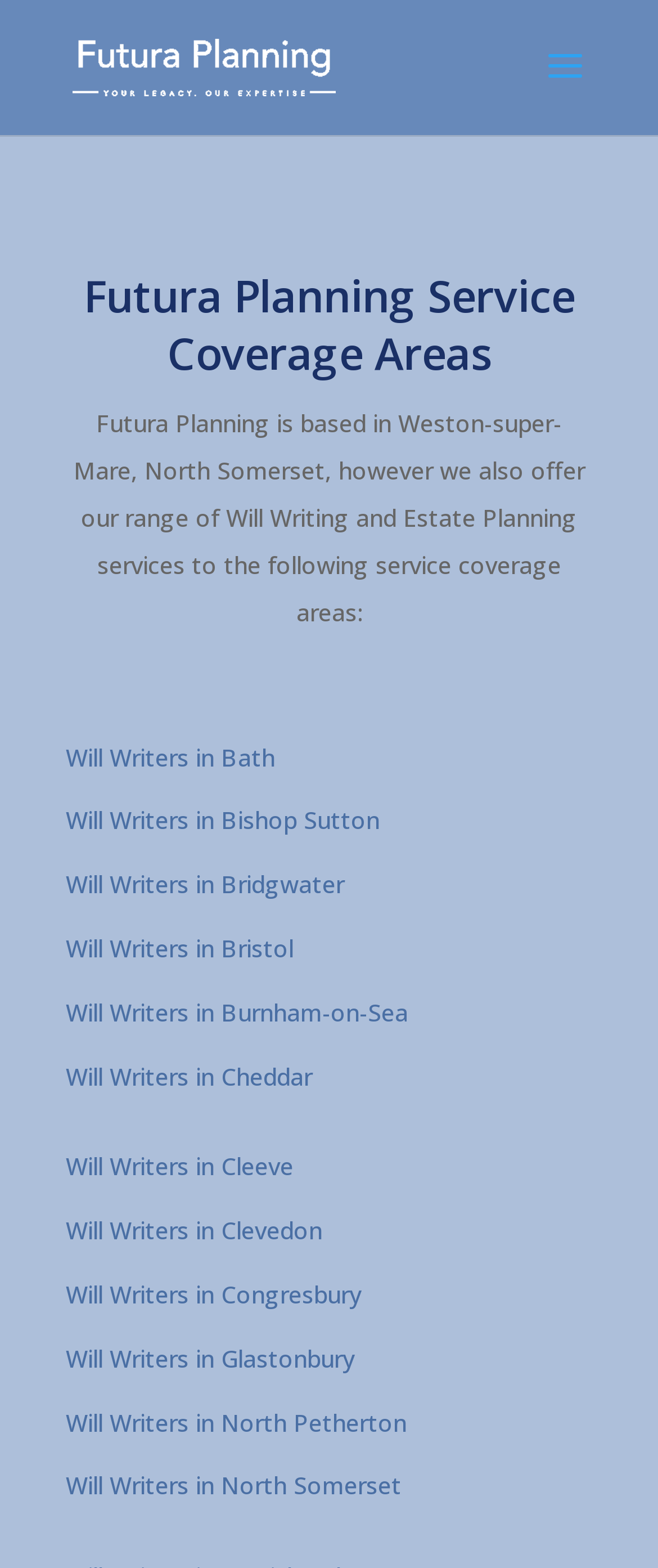Locate the bounding box coordinates for the element described below: "Will Writers in Bishop Sutton". The coordinates must be four float values between 0 and 1, formatted as [left, top, right, bottom].

[0.1, 0.513, 0.577, 0.533]